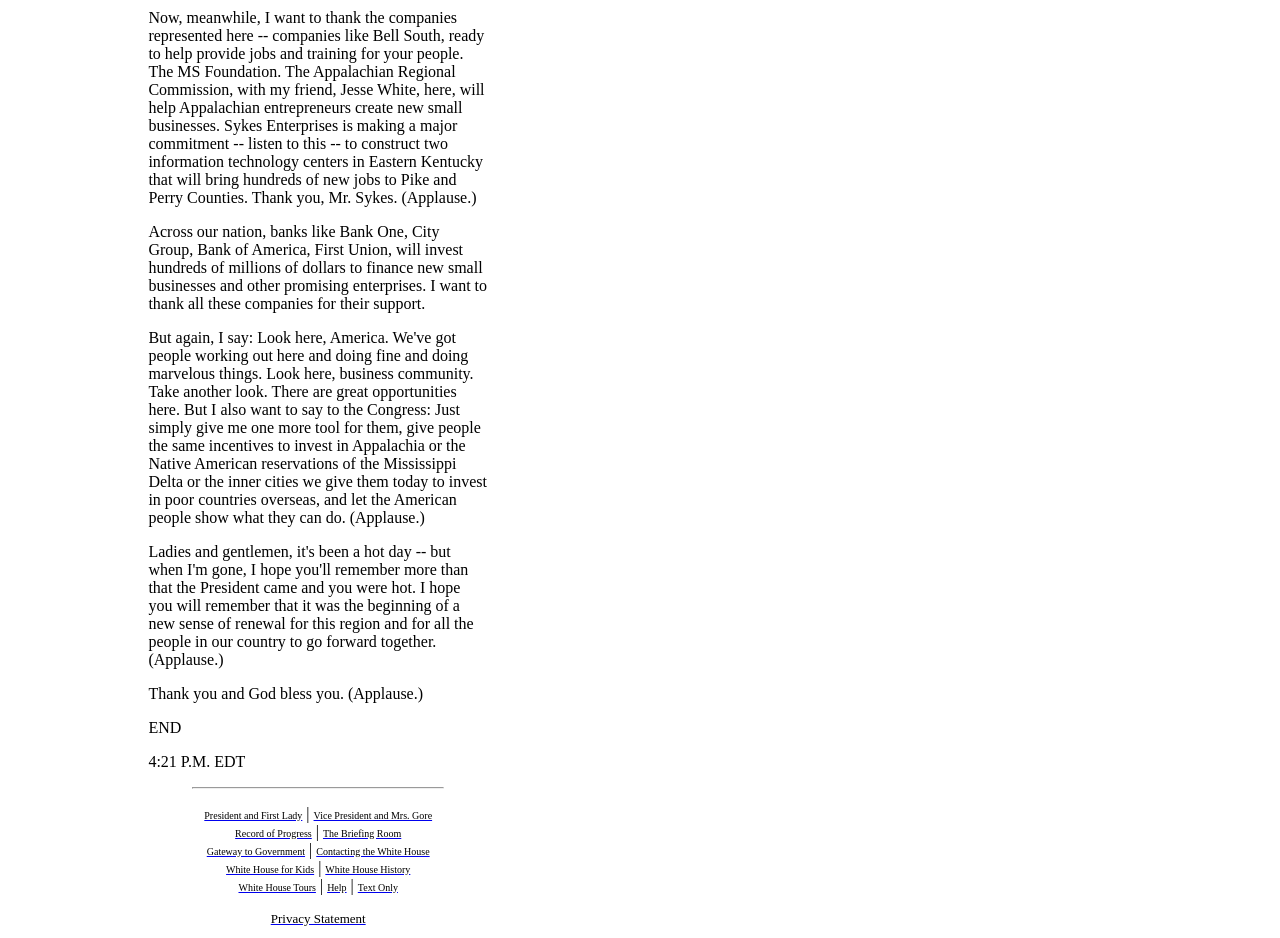Based on the image, please respond to the question with as much detail as possible:
What is the time mentioned at the end of the text?

The time '4:21 P.M. EDT' is mentioned at the end of the text, indicating the time when the speech or event took place.